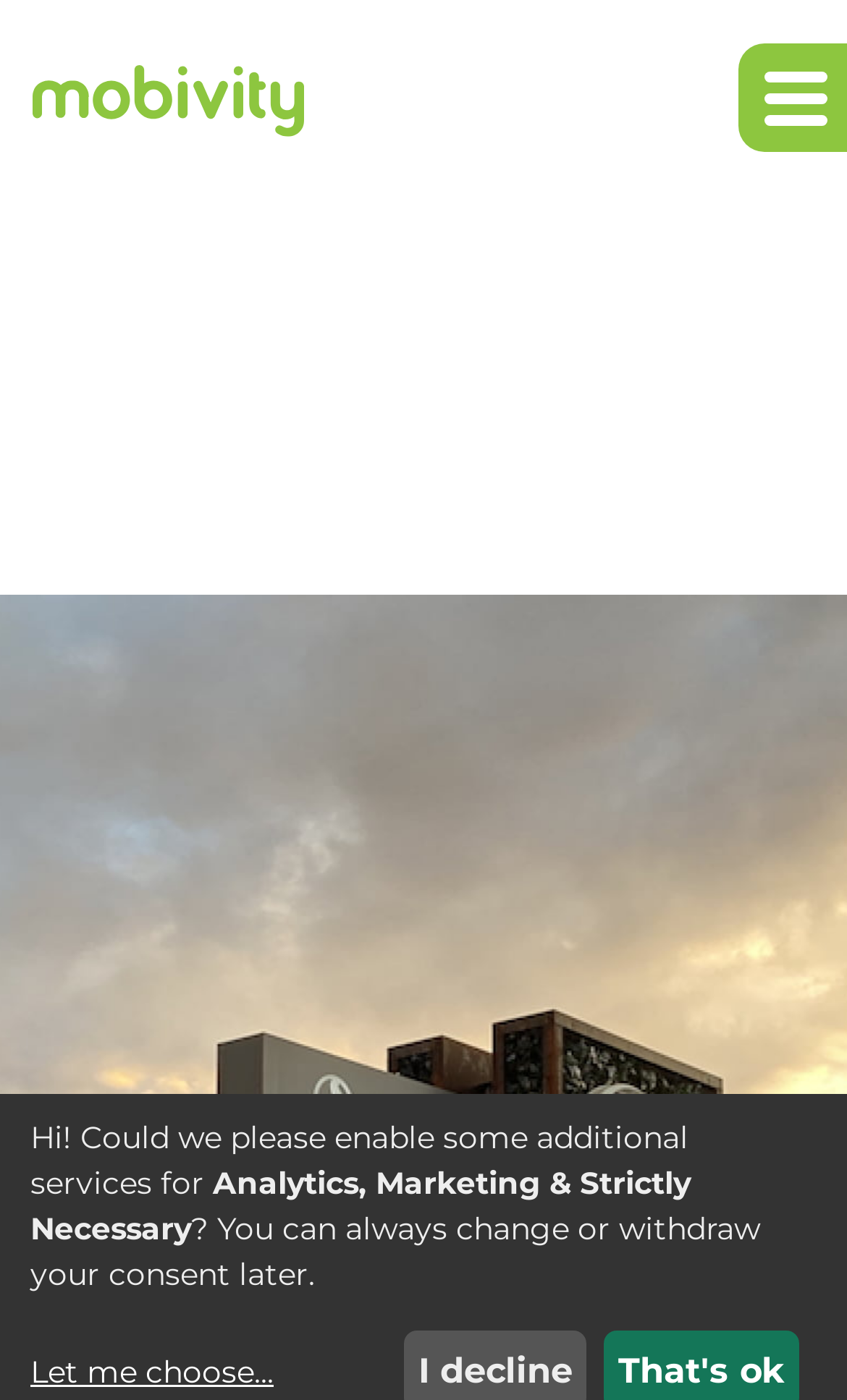Predict the bounding box coordinates for the UI element described as: "Skip to footer". The coordinates should be four float numbers between 0 and 1, presented as [left, top, right, bottom].

[0.0, 0.136, 0.641, 0.205]